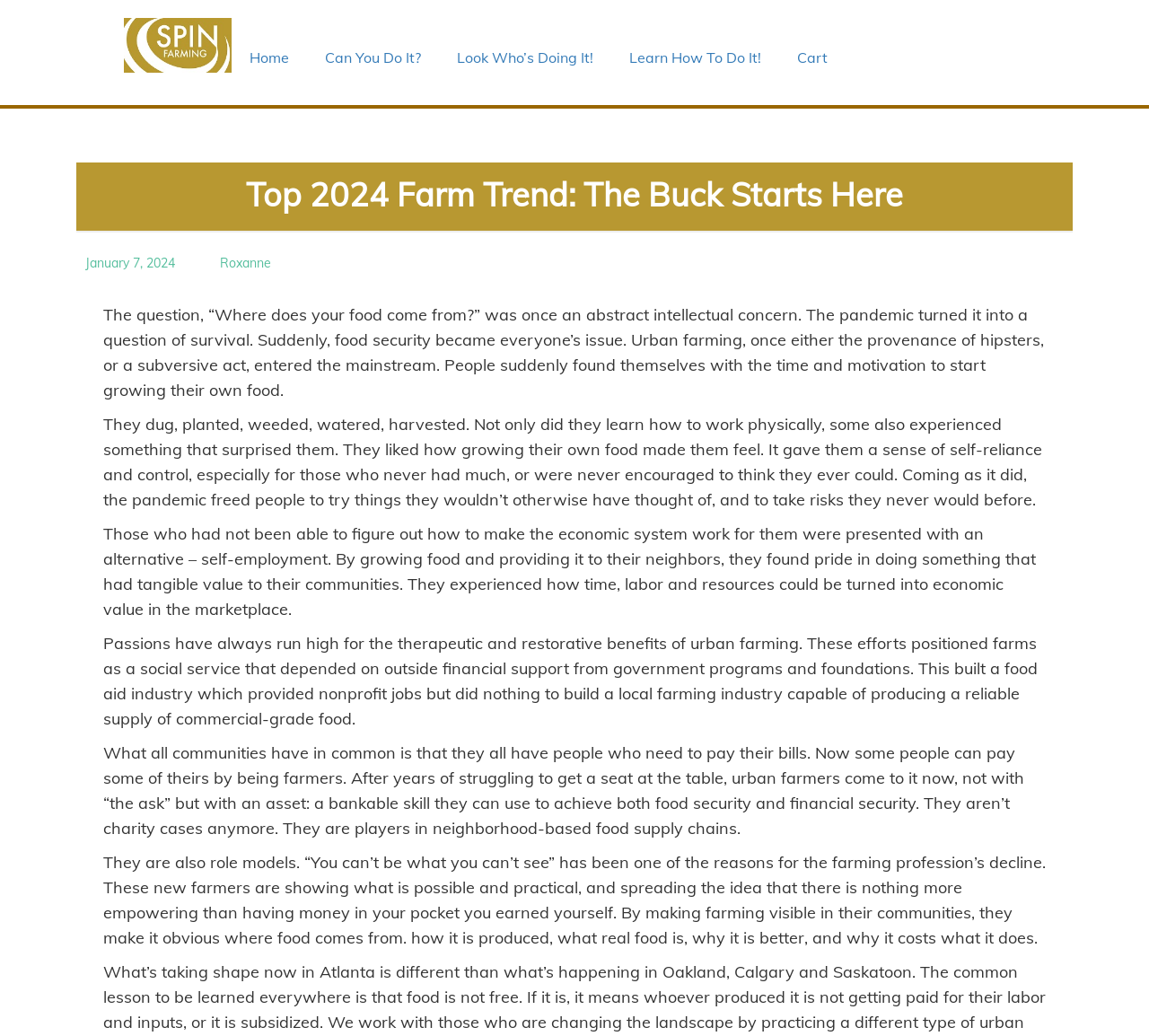Please reply to the following question using a single word or phrase: 
What is the author's tone in this article?

Informative